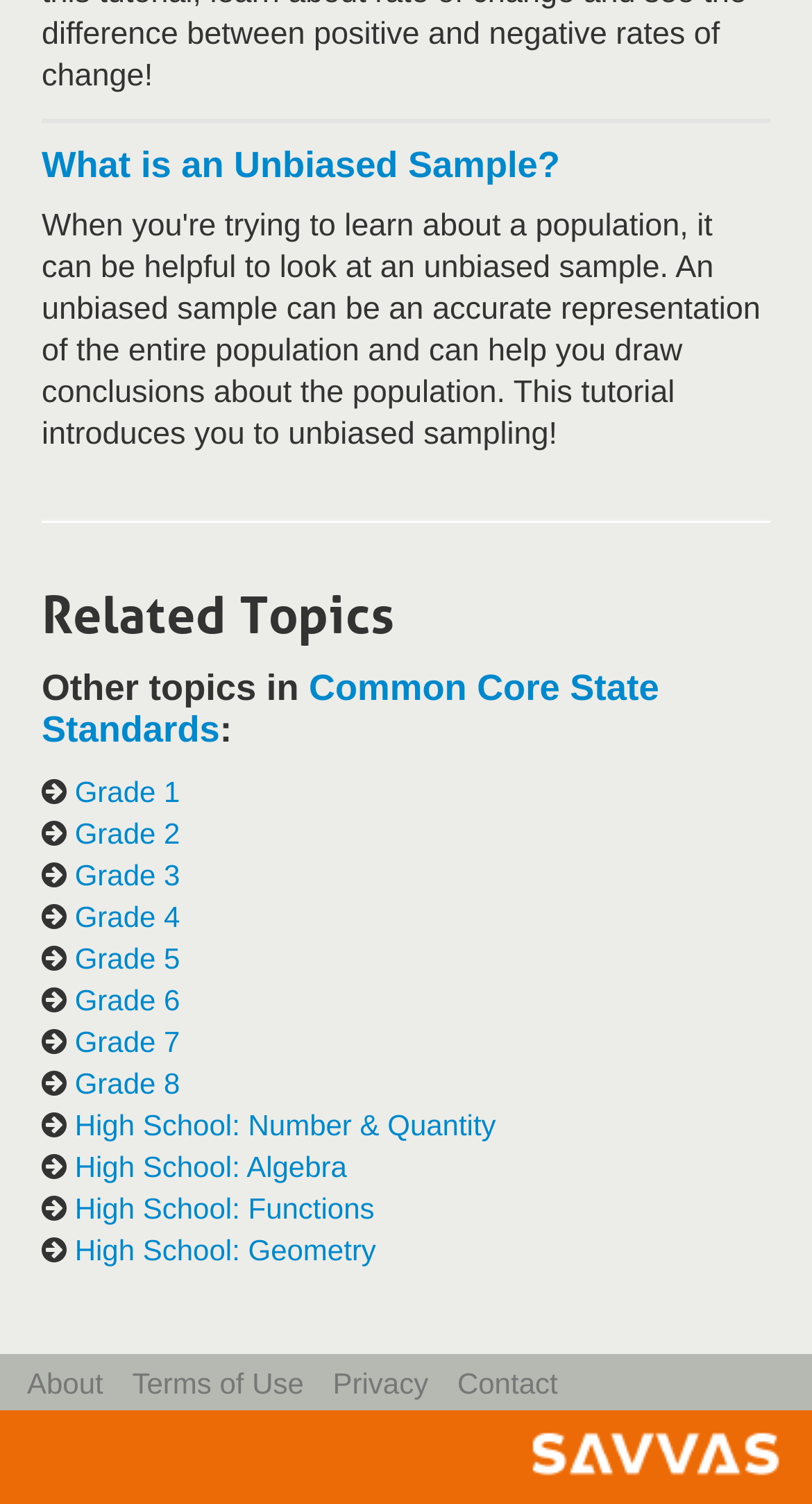What is the first topic listed under 'Common Core State Standards'?
Please answer the question as detailed as possible.

The first topic listed under 'Common Core State Standards' is 'Grade 1', which is located below the 'Common Core State Standards' heading.